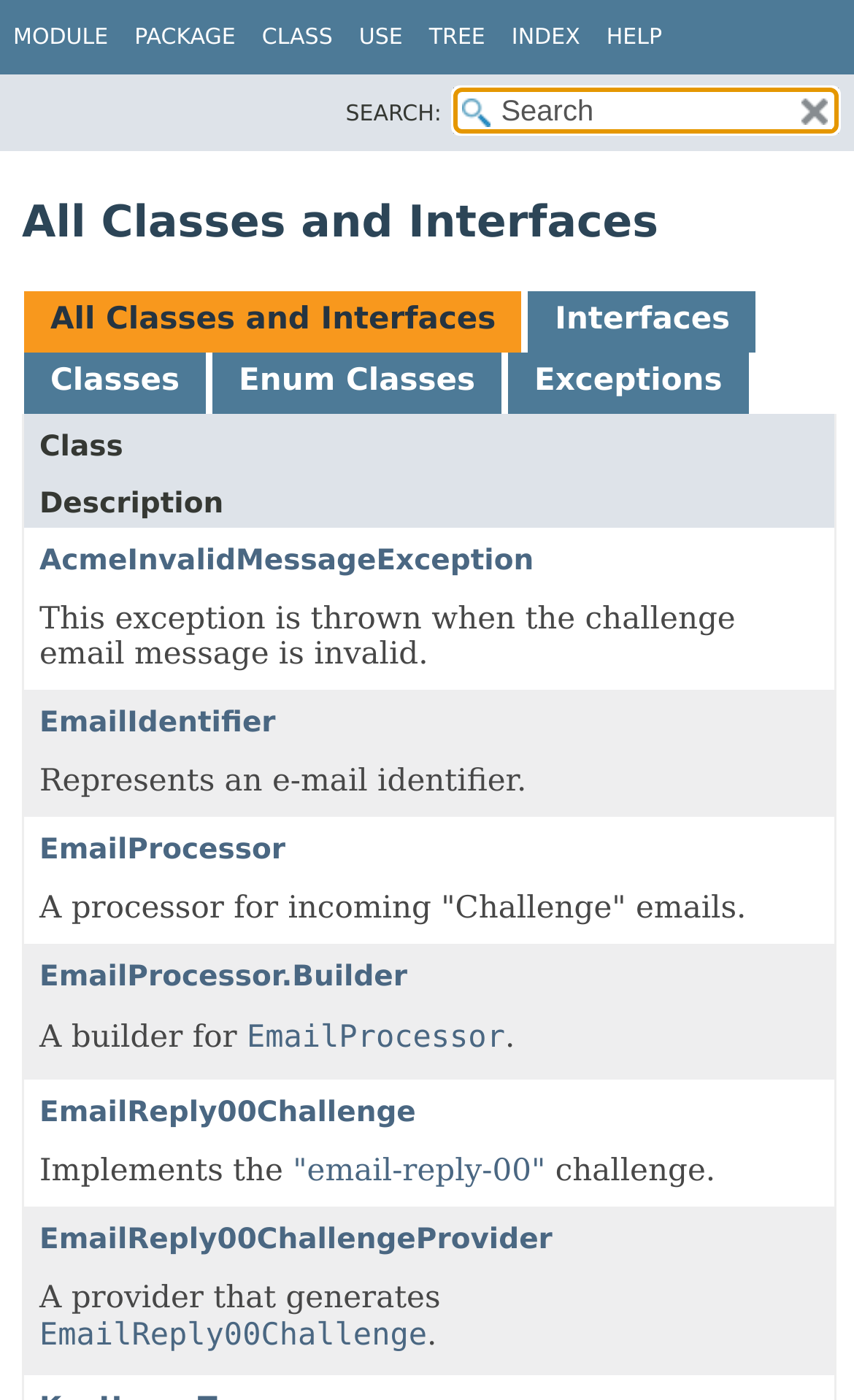What is the purpose of the EmailProcessor class?
Please provide a single word or phrase as your answer based on the screenshot.

A processor for incoming Challenge emails